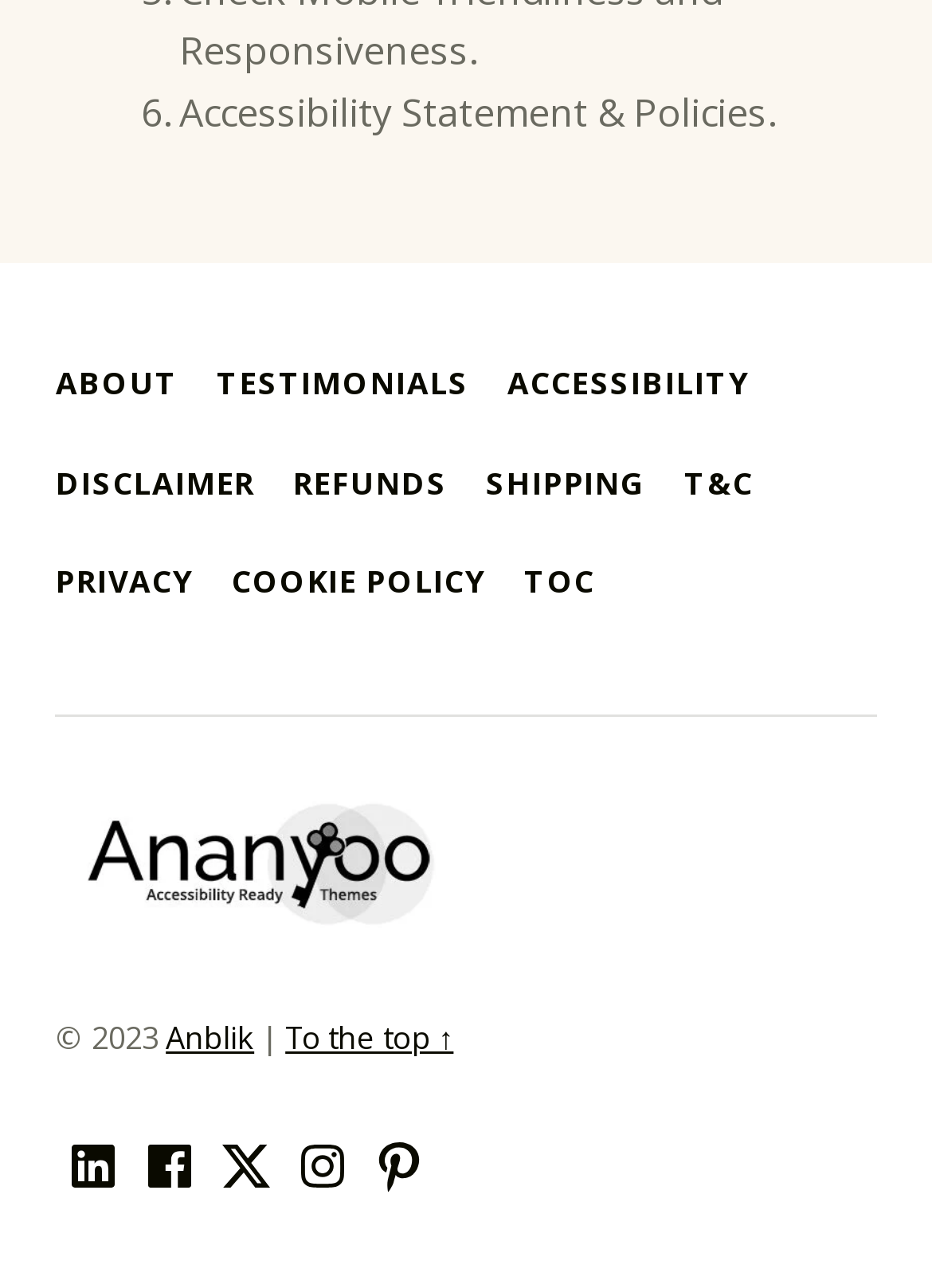Please locate the bounding box coordinates of the element's region that needs to be clicked to follow the instruction: "Click the '-' button". The bounding box coordinates should be provided as four float numbers between 0 and 1, i.e., [left, top, right, bottom].

None